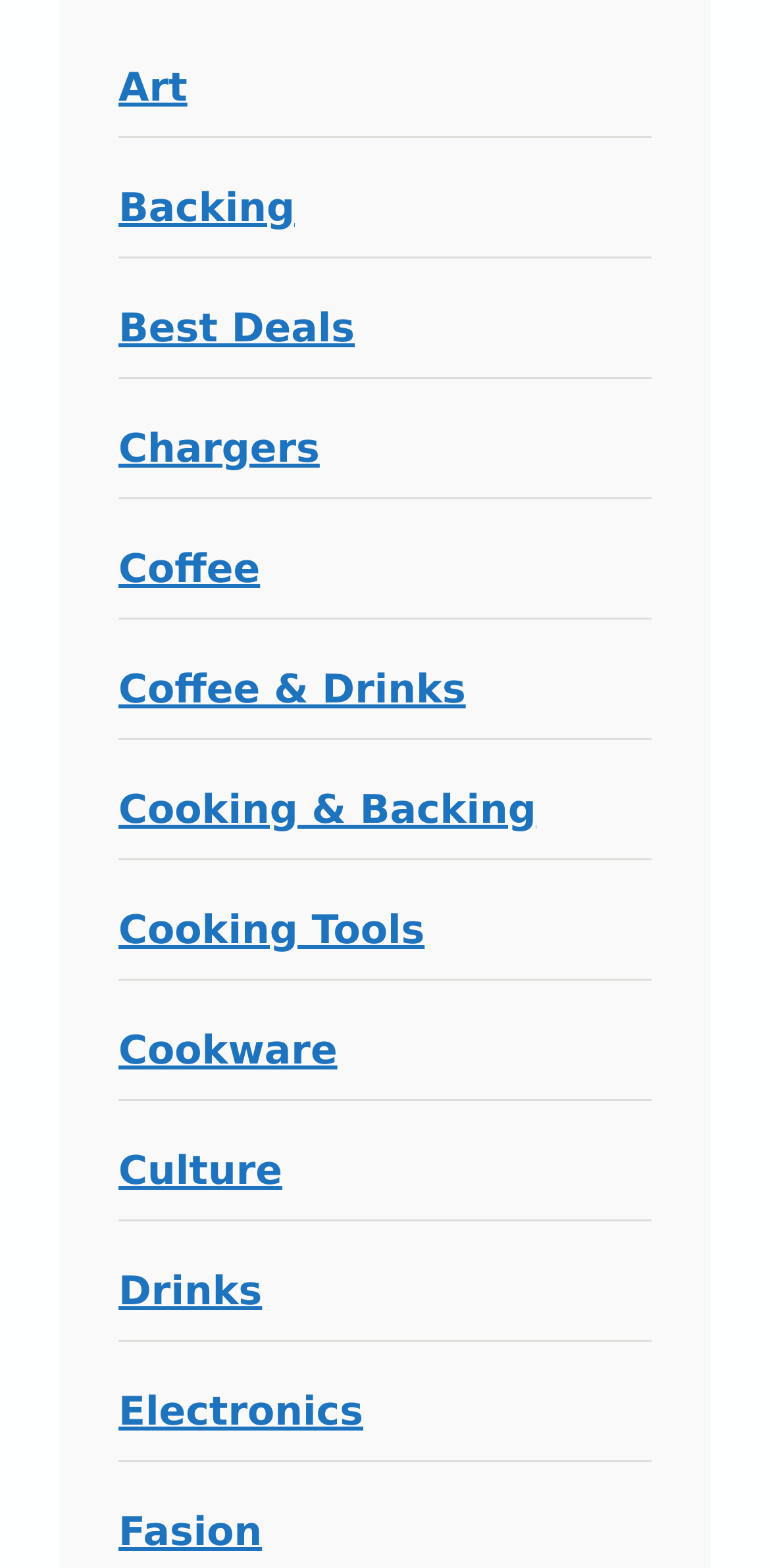Identify the bounding box coordinates of the clickable region to carry out the given instruction: "Browse Art products".

[0.154, 0.04, 0.243, 0.071]